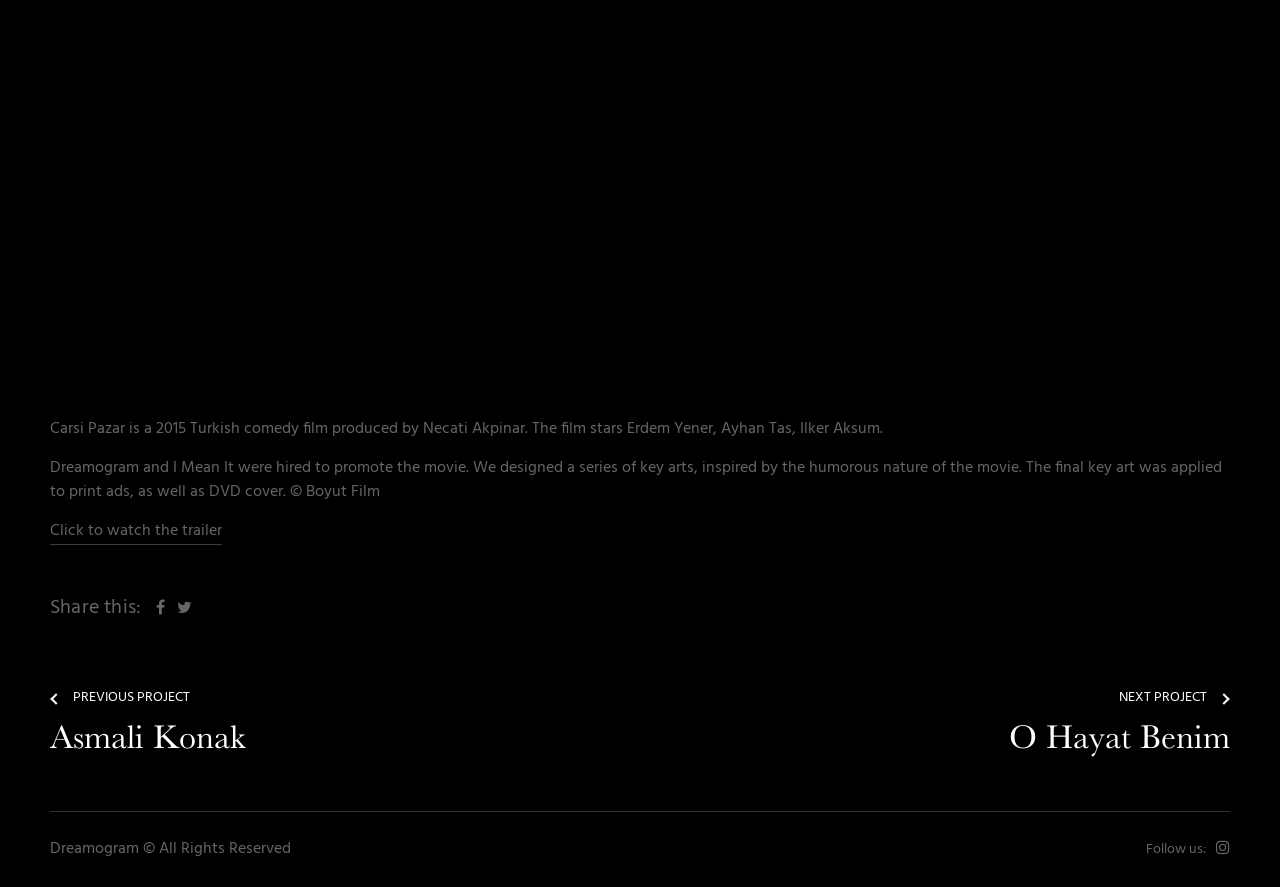Please analyze the image and give a detailed answer to the question:
What is the copyright information at the bottom of the page?

The StaticText element with the text 'Dreamogram © All Rights Reserved' at the bottom of the page provides the copyright information.